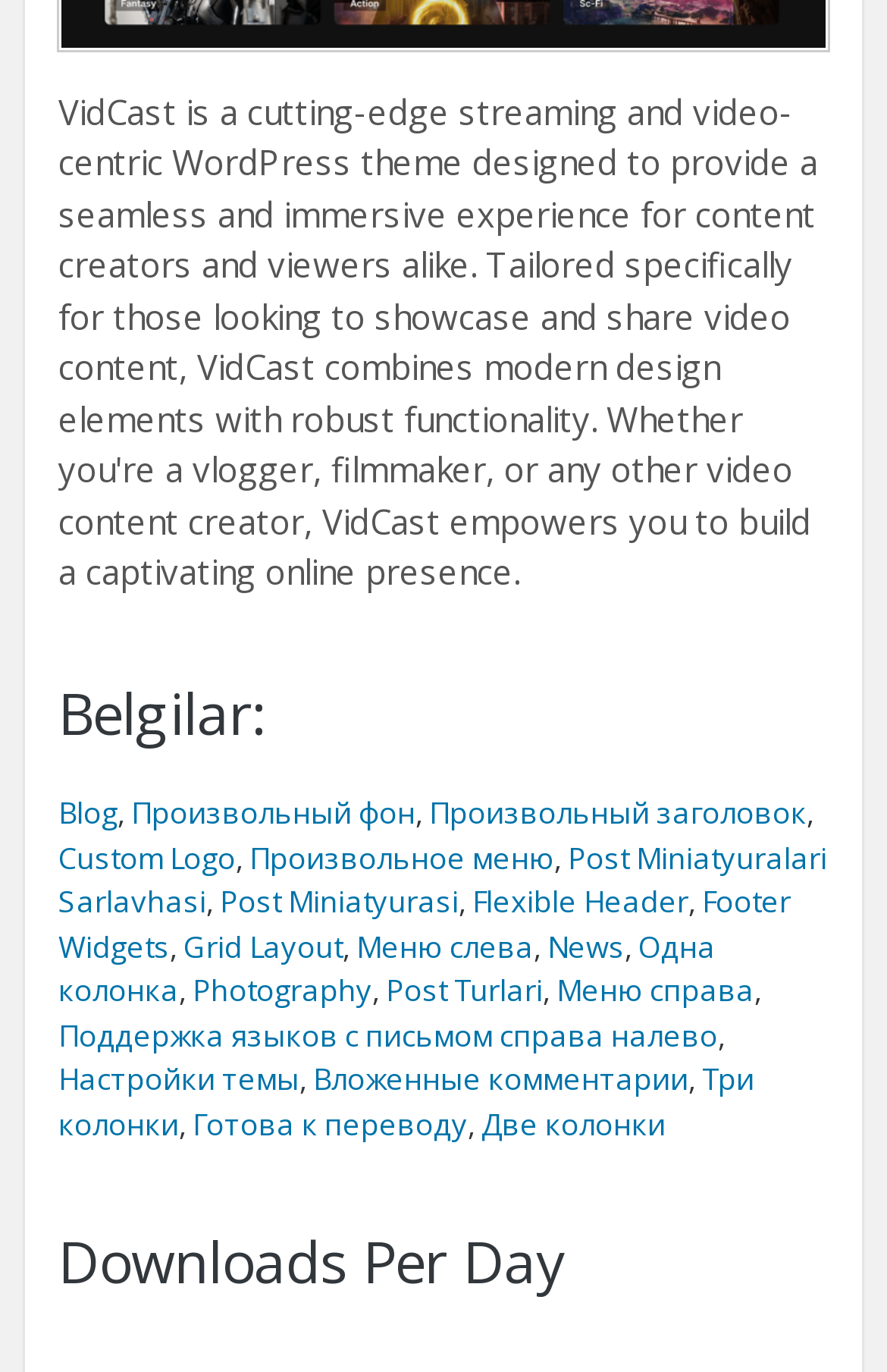What is the second heading on the webpage?
Answer the question in a detailed and comprehensive manner.

The second heading on the webpage is 'Downloads Per Day' which is located at the bottom of the webpage with a bounding box coordinate of [0.066, 0.889, 0.934, 0.951].